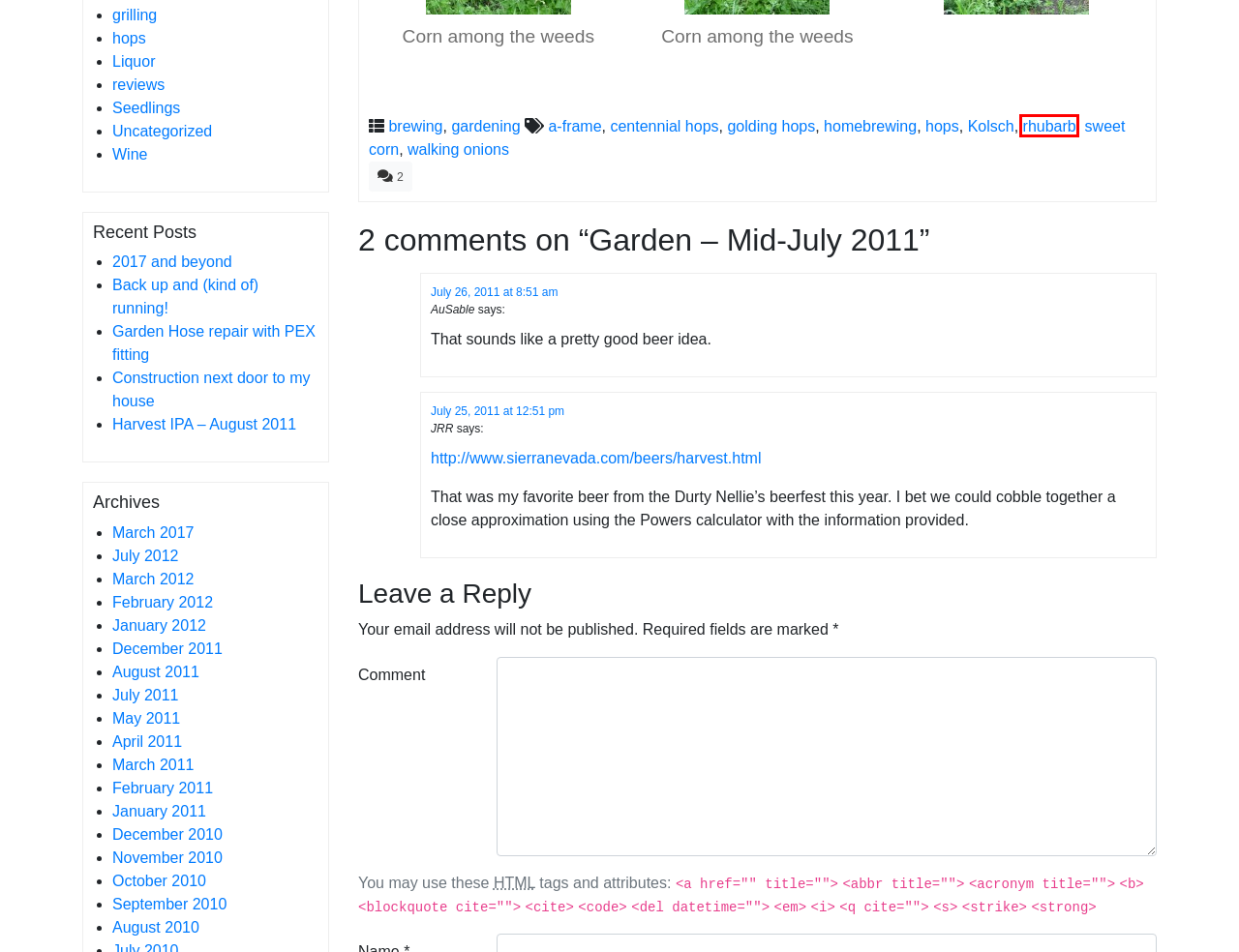Given a screenshot of a webpage with a red bounding box around a UI element, please identify the most appropriate webpage description that matches the new webpage after you click on the element. Here are the candidates:
A. Seedlings | miia monthly
B. rhubarb | miia monthly
C. September 2010 | miia monthly
D. November 2010 | miia monthly
E. Garden Hose repair with PEX fitting | miia monthly
F. March 2017 | miia monthly
G. 2017 and beyond | miia monthly
H. October 2010 | miia monthly

B